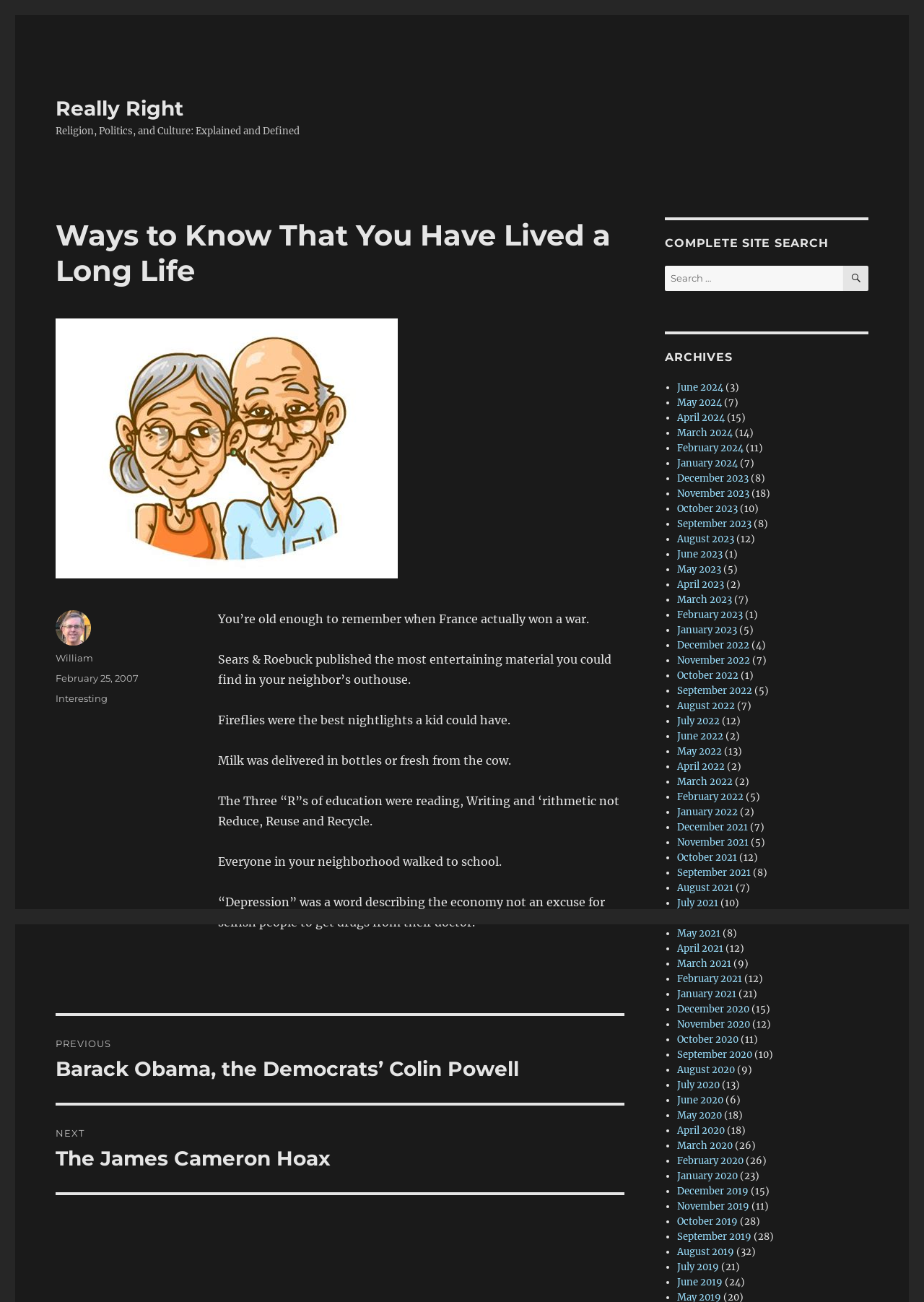Can you specify the bounding box coordinates of the area that needs to be clicked to fulfill the following instruction: "Search for posts from February 2007"?

[0.06, 0.516, 0.15, 0.525]